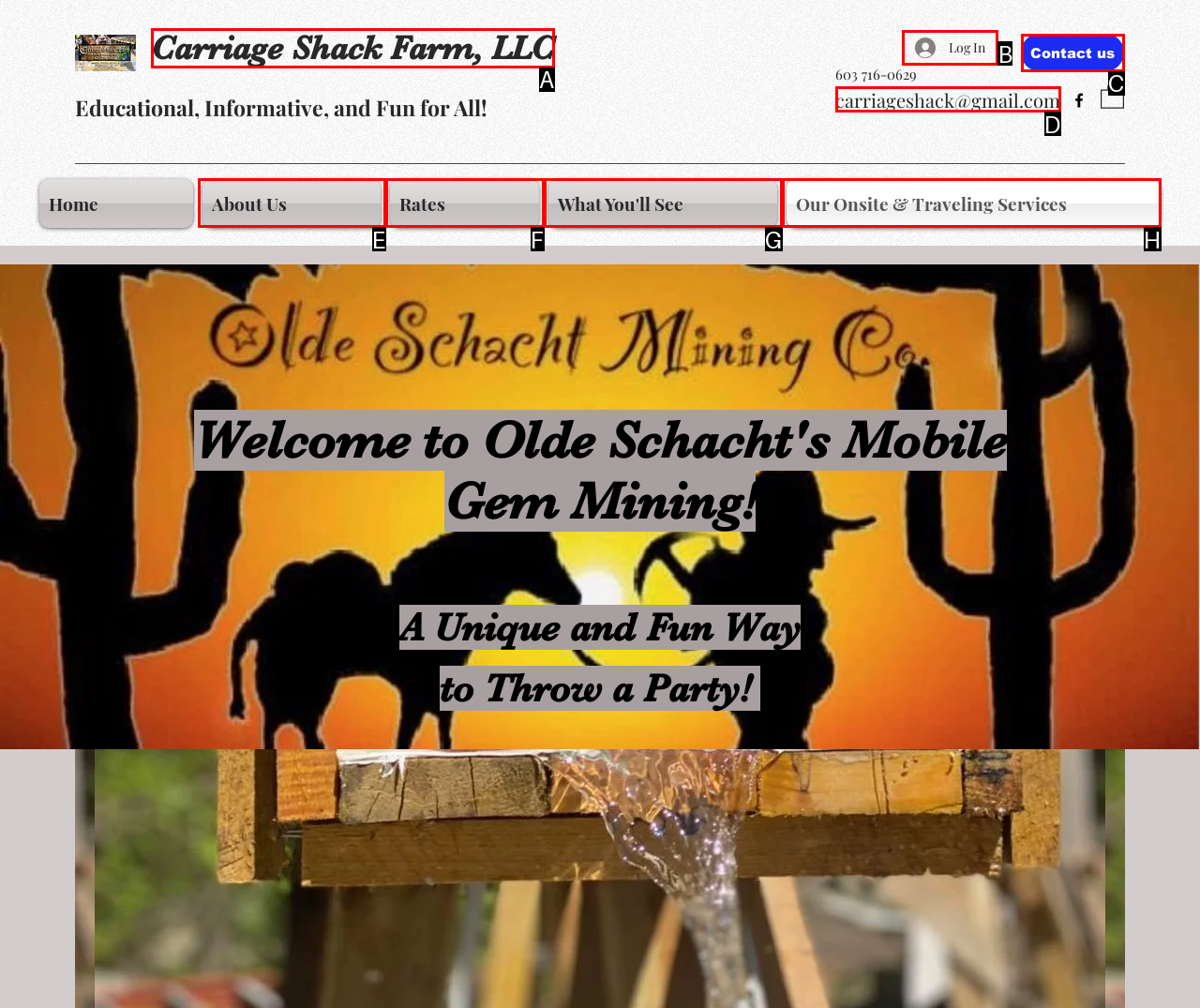Select the letter associated with the UI element you need to click to perform the following action: Click the Log In button
Reply with the correct letter from the options provided.

B